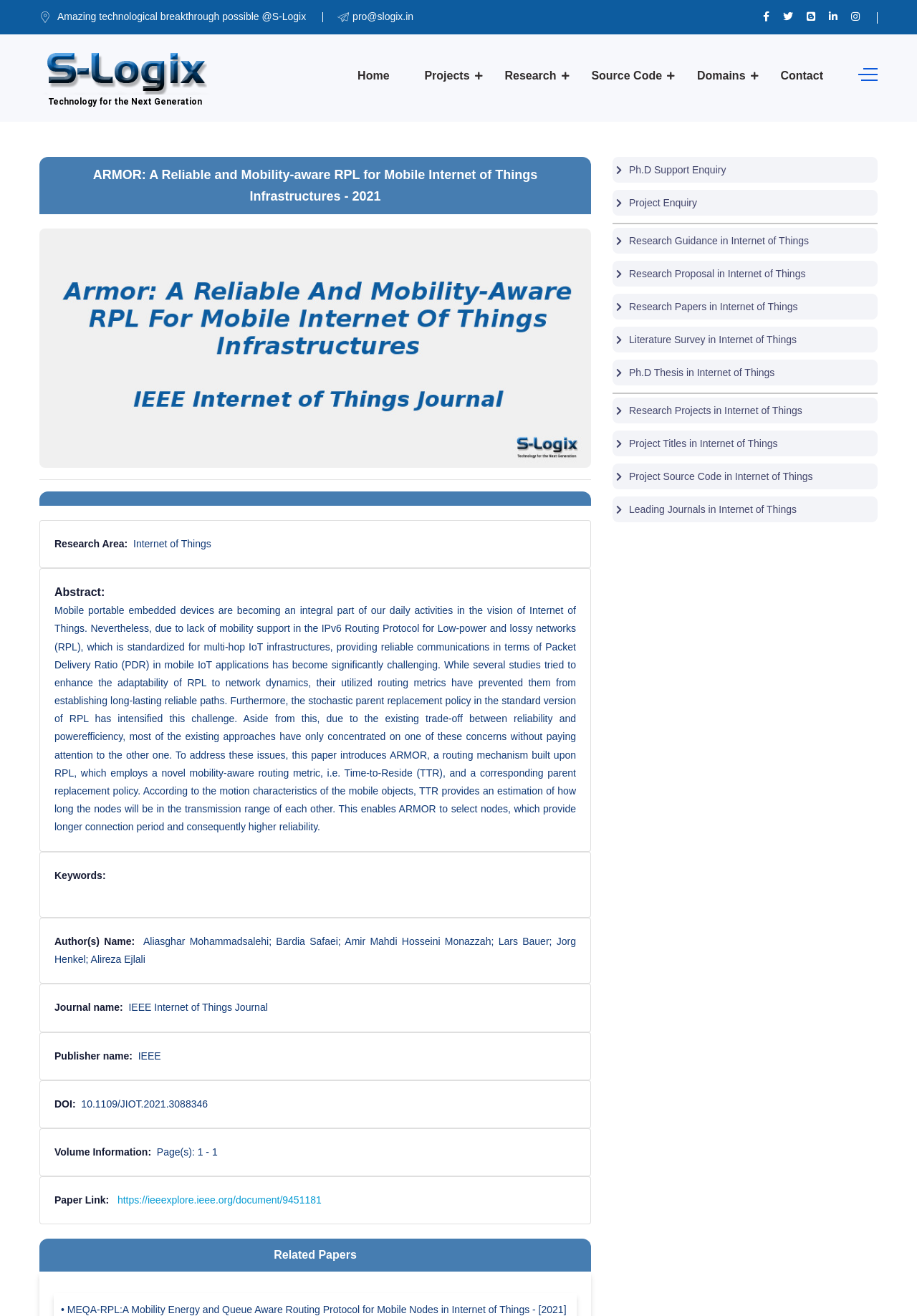Identify the bounding box coordinates of the clickable region necessary to fulfill the following instruction: "Click on the S-Logix Logo". The bounding box coordinates should be four float numbers between 0 and 1, i.e., [left, top, right, bottom].

[0.043, 0.026, 0.233, 0.092]